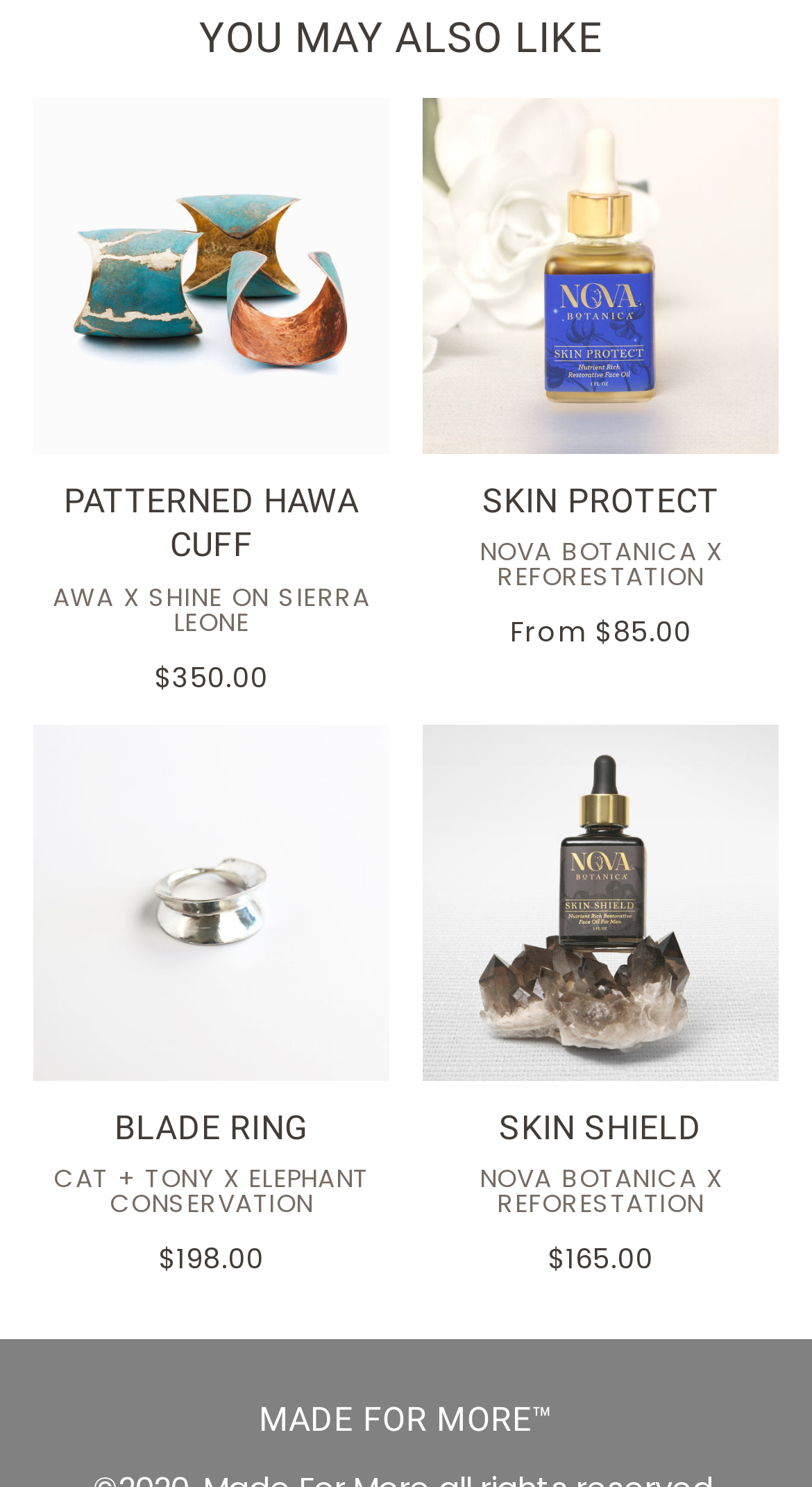Please specify the bounding box coordinates of the element that should be clicked to execute the given instruction: 'Learn about Skin Shield'. Ensure the coordinates are four float numbers between 0 and 1, expressed as [left, top, right, bottom].

[0.521, 0.487, 0.959, 0.726]